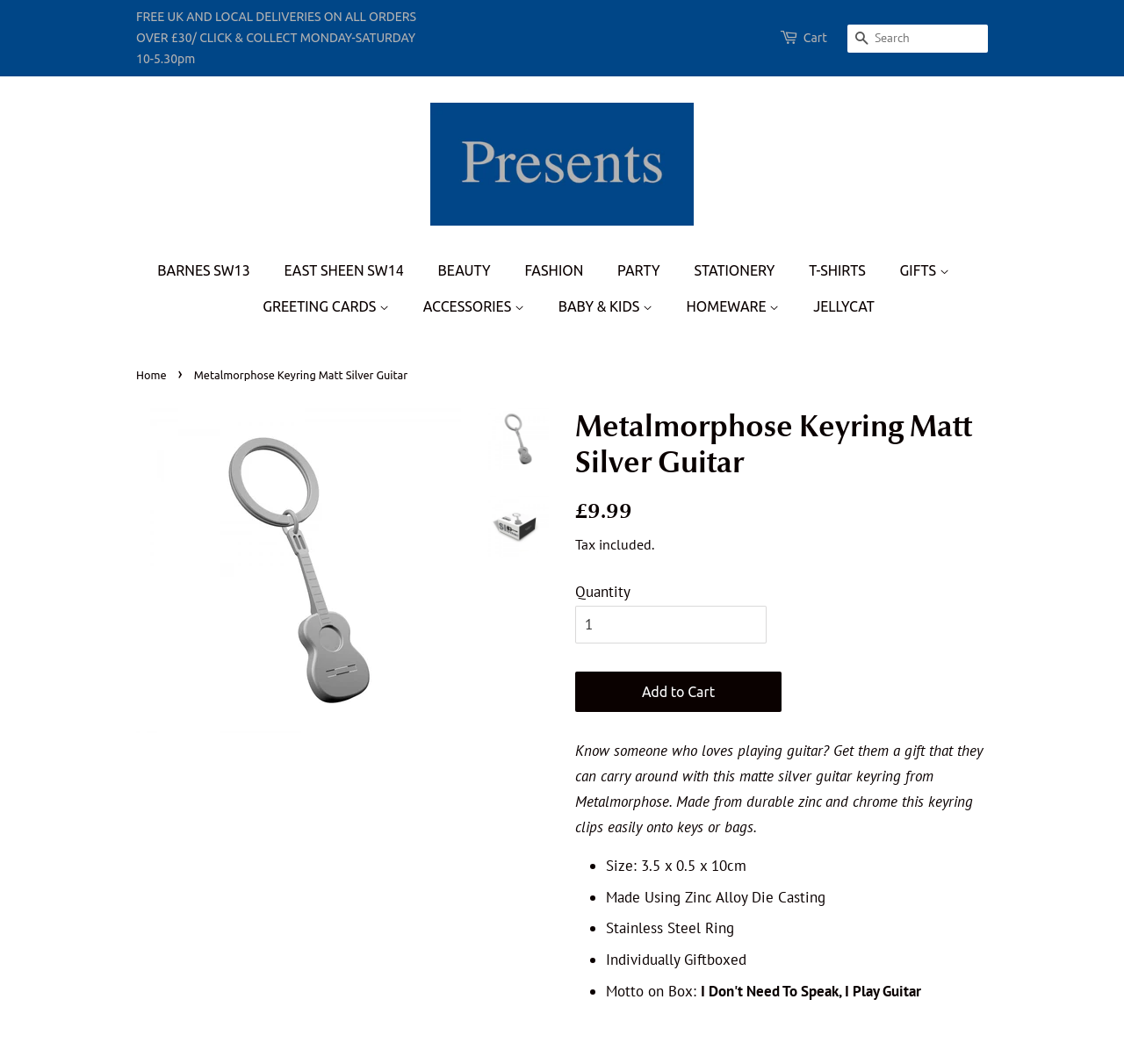Give a one-word or one-phrase response to the question:
What is the material of the keyring?

Zinc and chrome